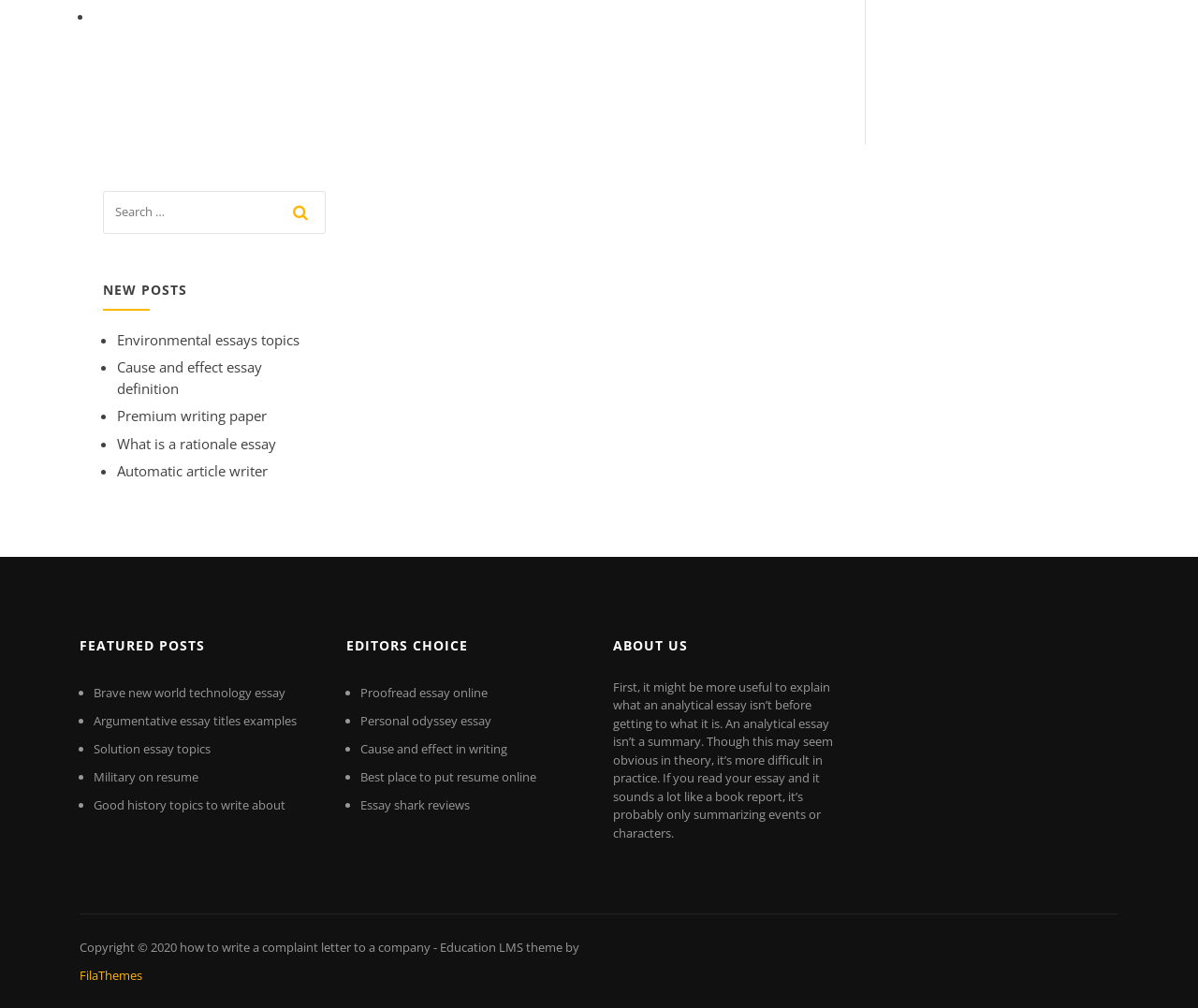What type of posts are listed under 'FEATURED POSTS'?
Please answer the question with a detailed response using the information from the screenshot.

The links listed under 'FEATURED POSTS' have titles such as 'Brave new world technology essay' and 'Argumentative essay titles examples', suggesting that they are featured posts related to essay topics.